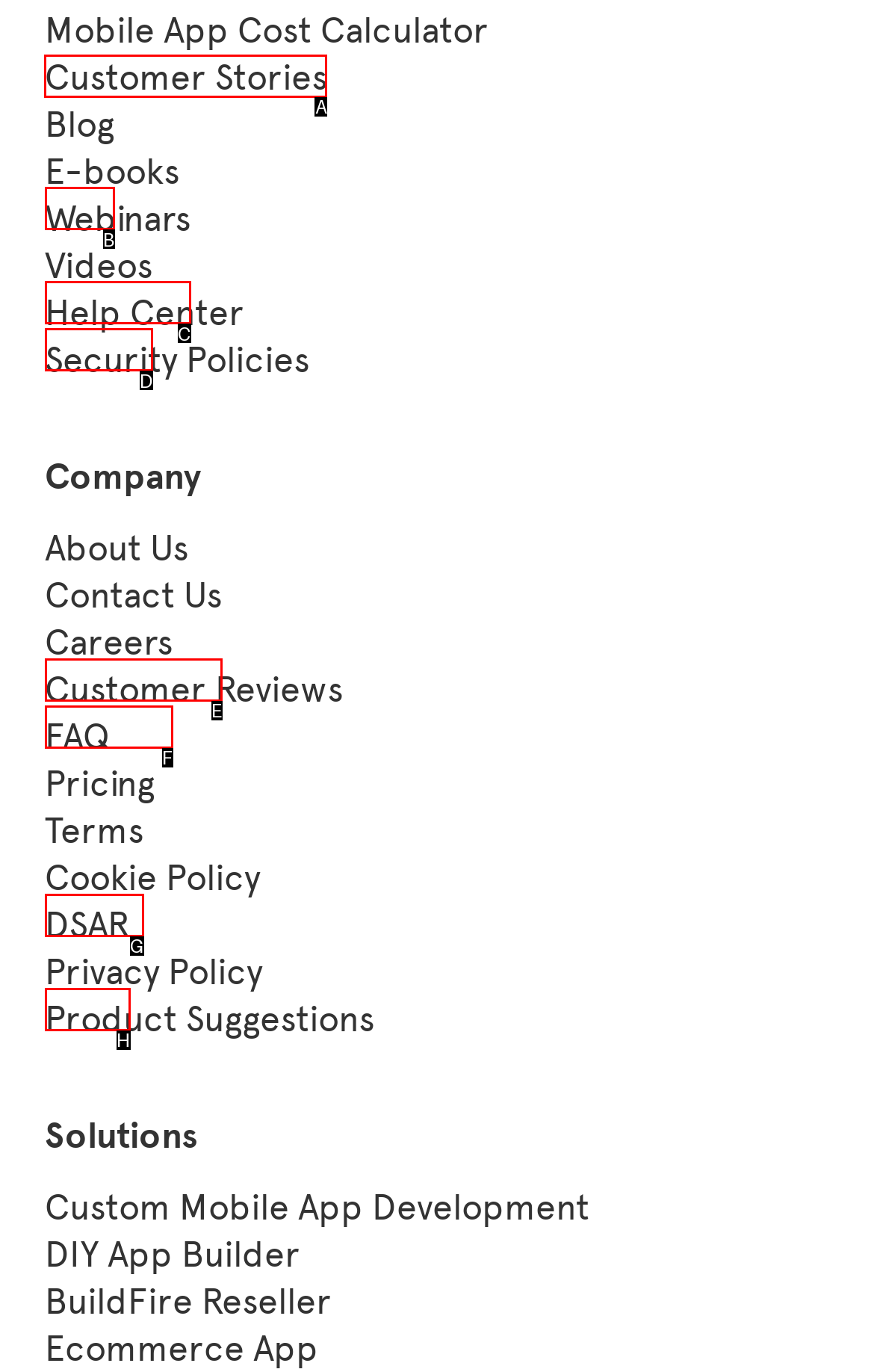Identify the correct choice to execute this task: View customer stories
Respond with the letter corresponding to the right option from the available choices.

A